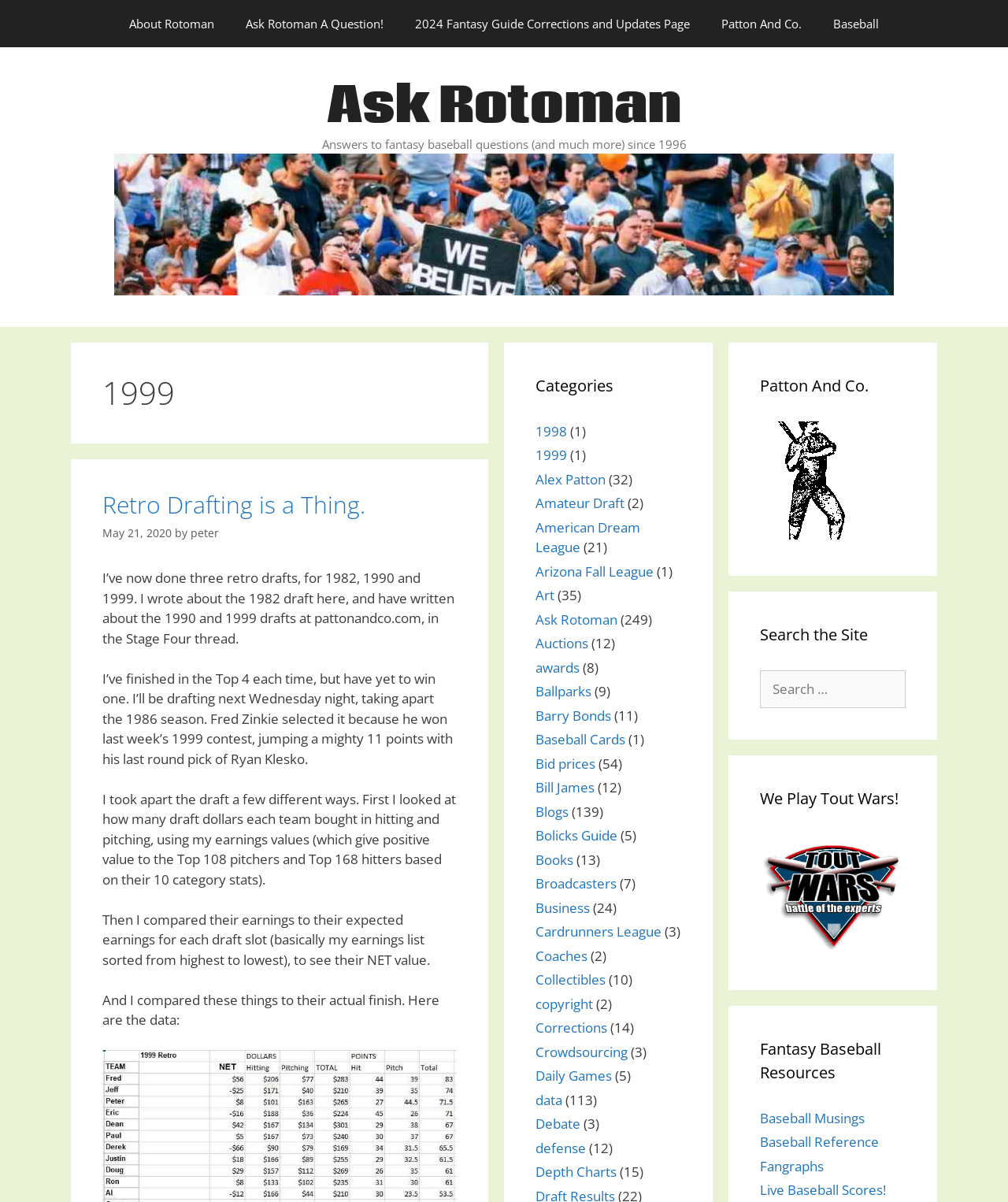Find the bounding box coordinates for the area you need to click to carry out the instruction: "Click on 'Retro Drafting is a Thing.'". The coordinates should be four float numbers between 0 and 1, indicated as [left, top, right, bottom].

[0.102, 0.406, 0.362, 0.433]